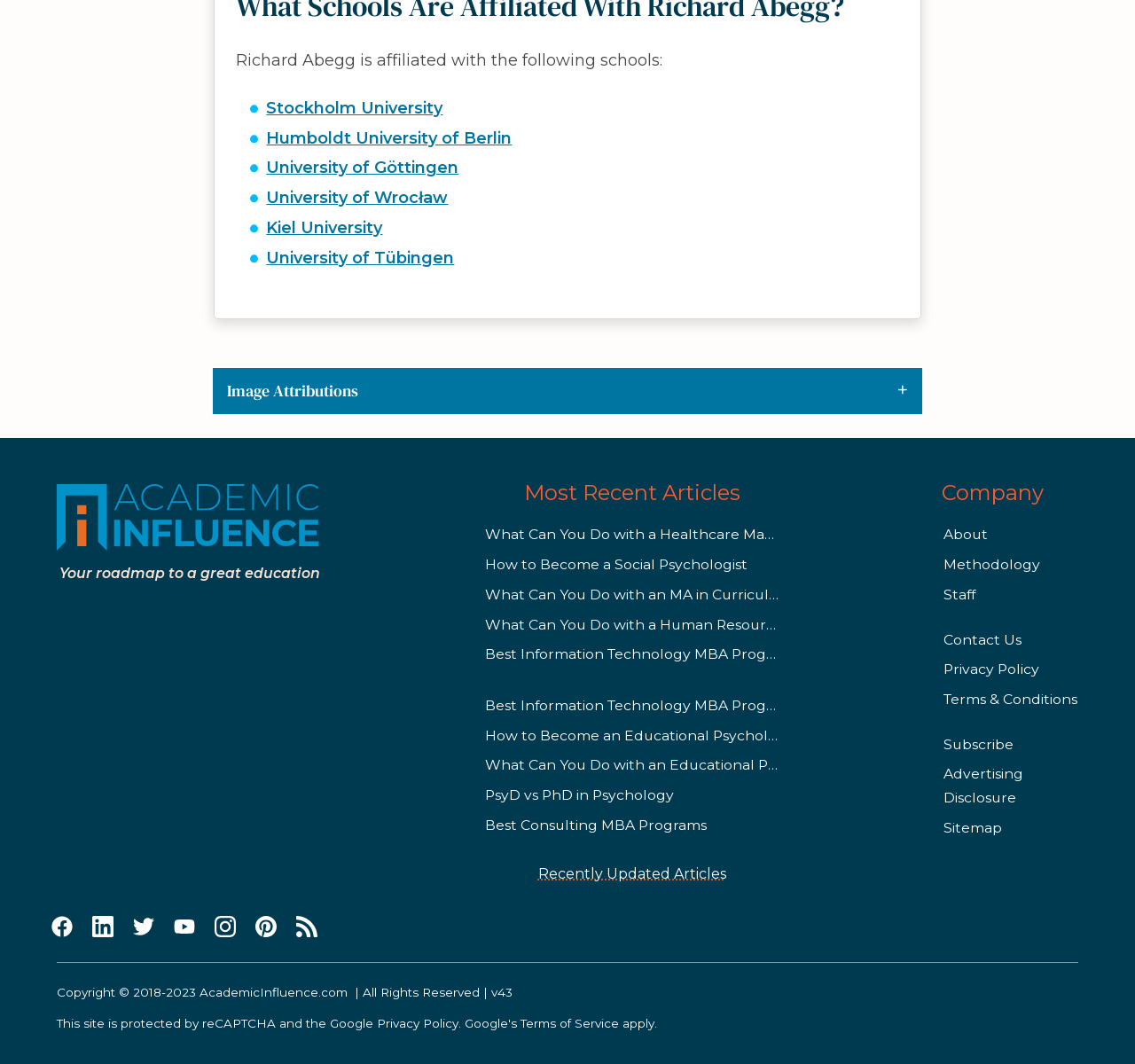What is the purpose of the website?
Please respond to the question with a detailed and informative answer.

The website appears to be focused on education, providing information on various academic topics, such as MBA programs, educational psychology, and curriculum and instruction. The website also has a section for 'Most Recent Articles' and 'Recently Updated Articles', suggesting that it is a resource for educational information and news.